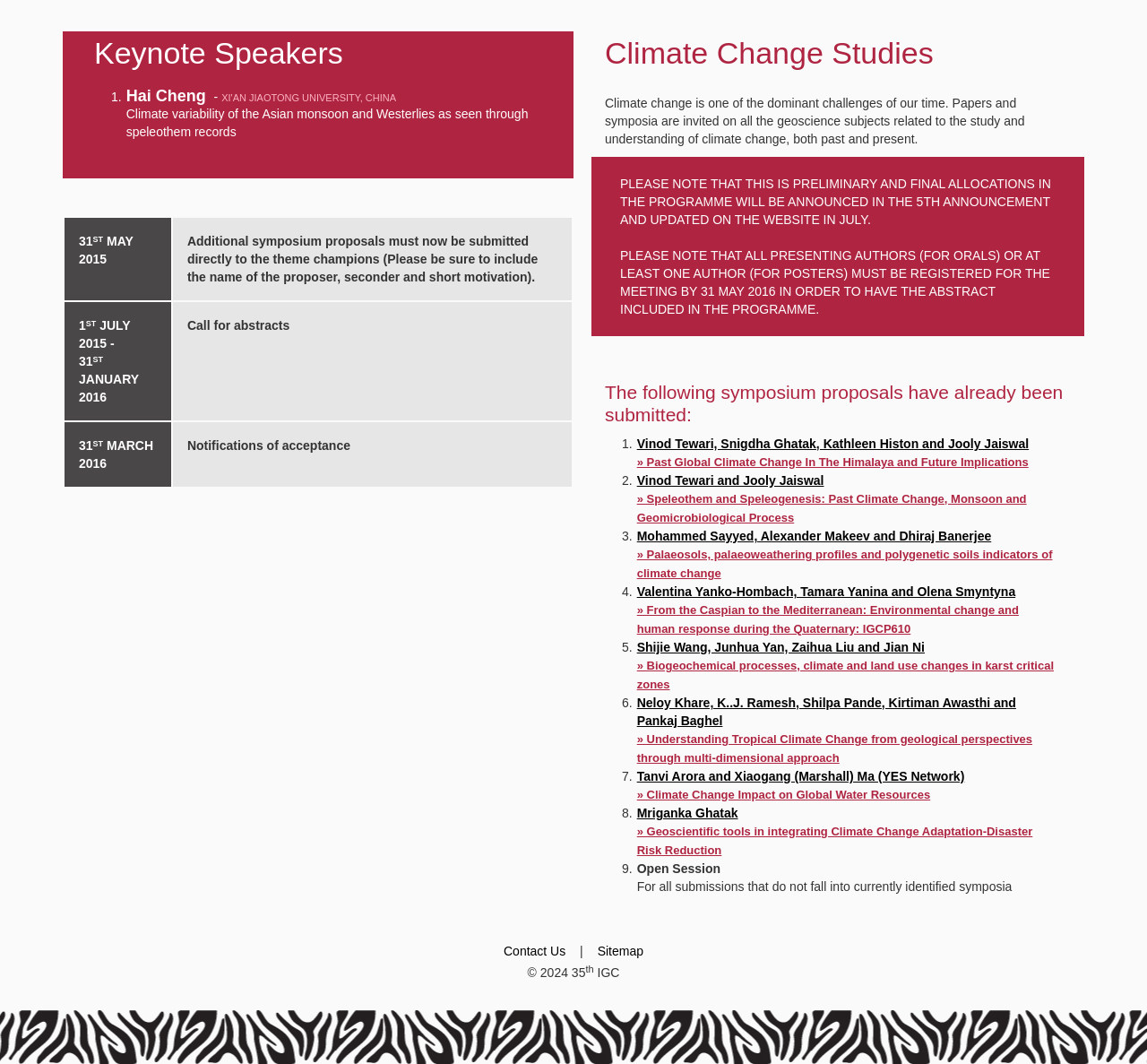Find the bounding box coordinates of the clickable area required to complete the following action: "Explore symposium proposal 'Past Global Climate Change In The Himalaya and Future Implications'".

[0.555, 0.428, 0.897, 0.441]